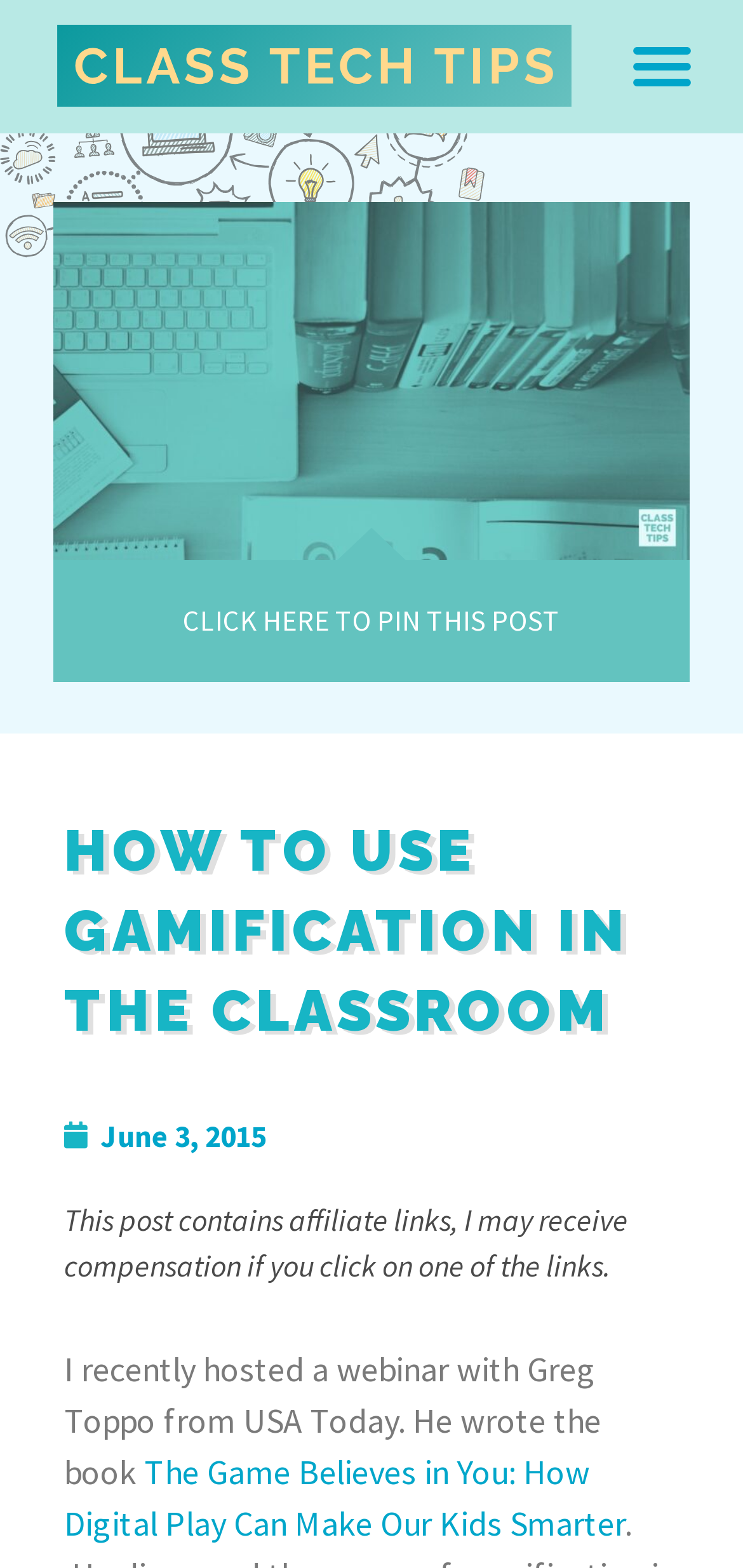Using the provided element description, identify the bounding box coordinates as (top-left x, top-left y, bottom-right x, bottom-right y). Ensure all values are between 0 and 1. Description: alt="Class Tech Tips Logo"

[0.076, 0.016, 0.768, 0.069]